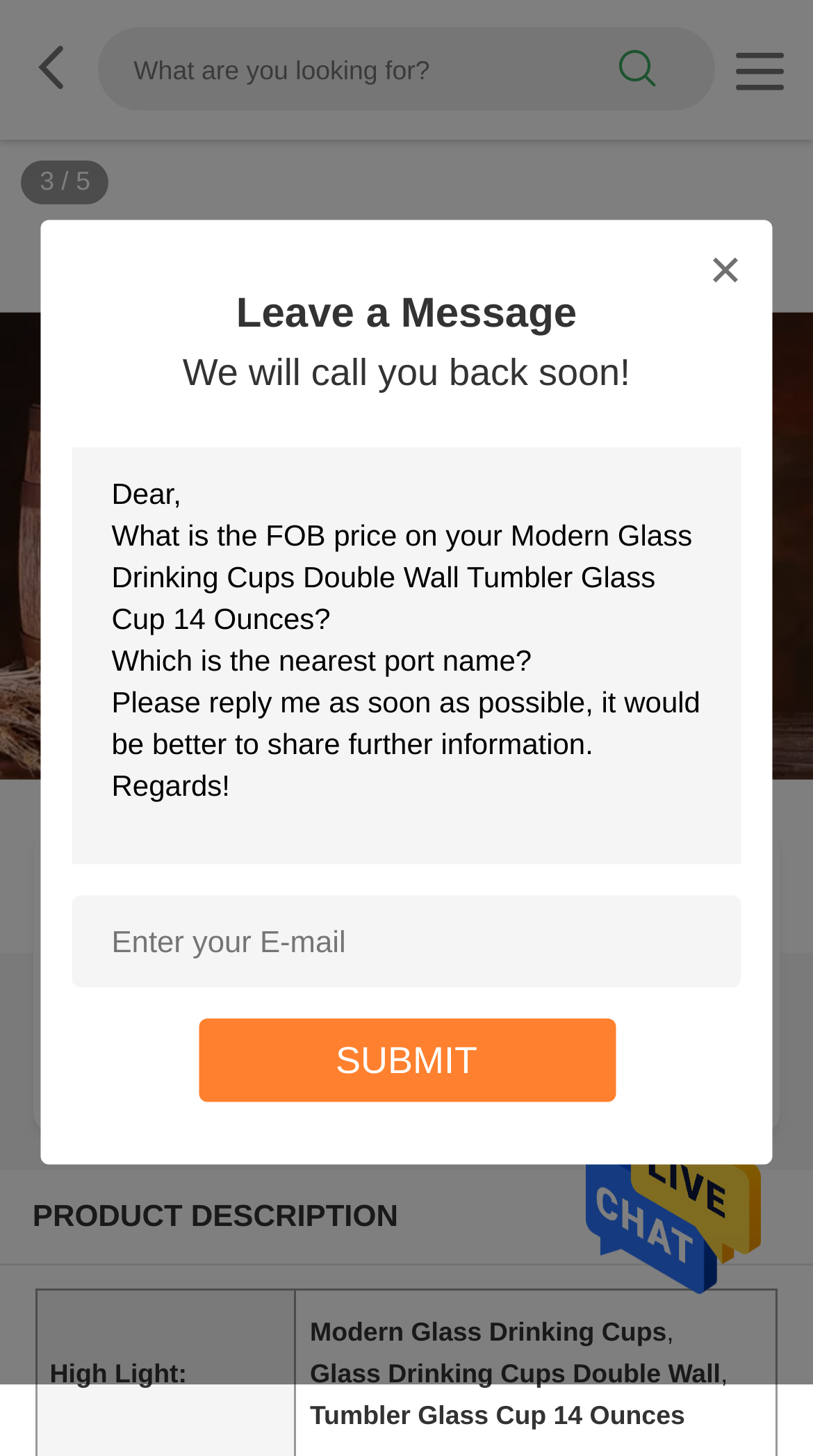Produce a meticulous description of the webpage.

This webpage is about a product, specifically Modern Glass Drinking Cups Double Wall Tumbler Glass Cup 14 Ounces. At the top, there is a navigation bar with a search box and a search button on the right side. On the left side of the navigation bar, there is a small icon and a link. 

Below the navigation bar, there is a large image of the product, taking up almost the entire width of the page. Above the image, there are three small texts, "3", "/", and another "/" which seem to be a pagination indicator.

To the right of the image, there is a section with product information, including the product name, MOQ (Minimum Order Quantity), and price range. There are also two links, "Get Best Price" and "Chat Now", below the product information.

Further down the page, there is a section for leaving a message, with a text box and a "SUBMIT" button. Above the text box, there is a sample message with some questions about the product.

At the very bottom of the page, there is a section with the title "PRODUCT DESCRIPTION", which contains three headings, "Modern Glass Drinking Cups", "Glass Drinking Cups Double Wall", and "Tumbler Glass Cup 14 Ounces".